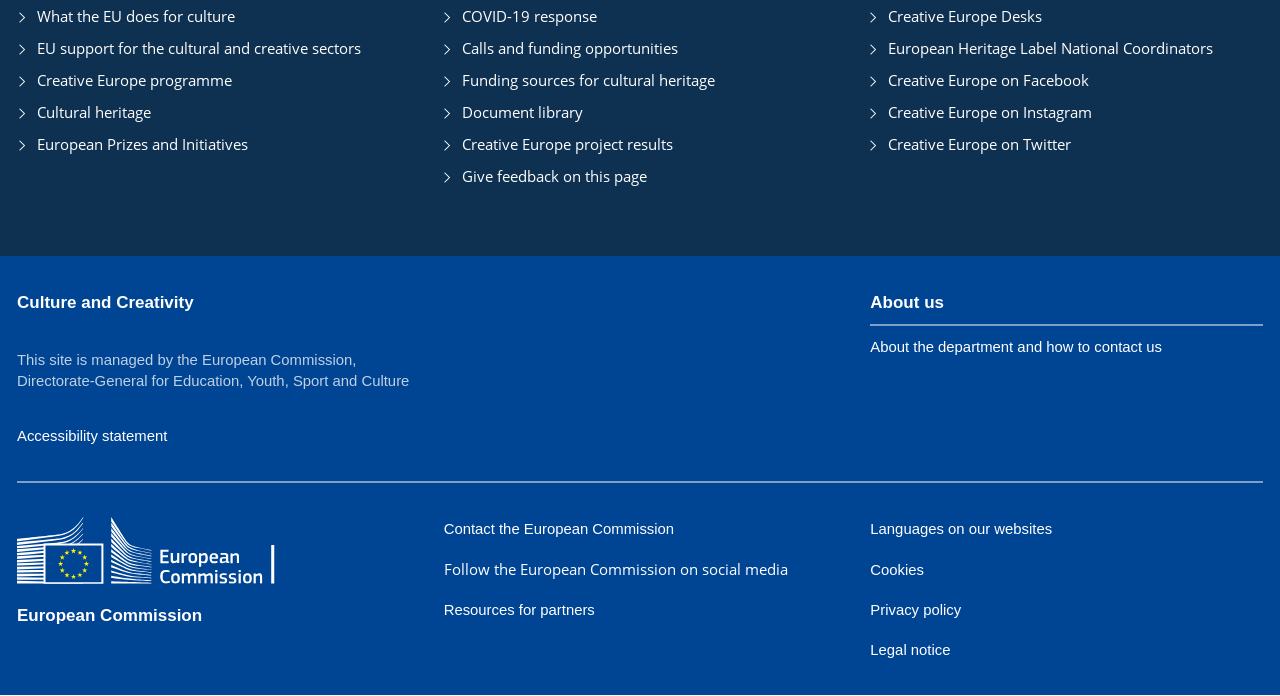Please identify the bounding box coordinates of the element on the webpage that should be clicked to follow this instruction: "Give feedback on this page". The bounding box coordinates should be given as four float numbers between 0 and 1, formatted as [left, top, right, bottom].

[0.361, 0.239, 0.506, 0.267]